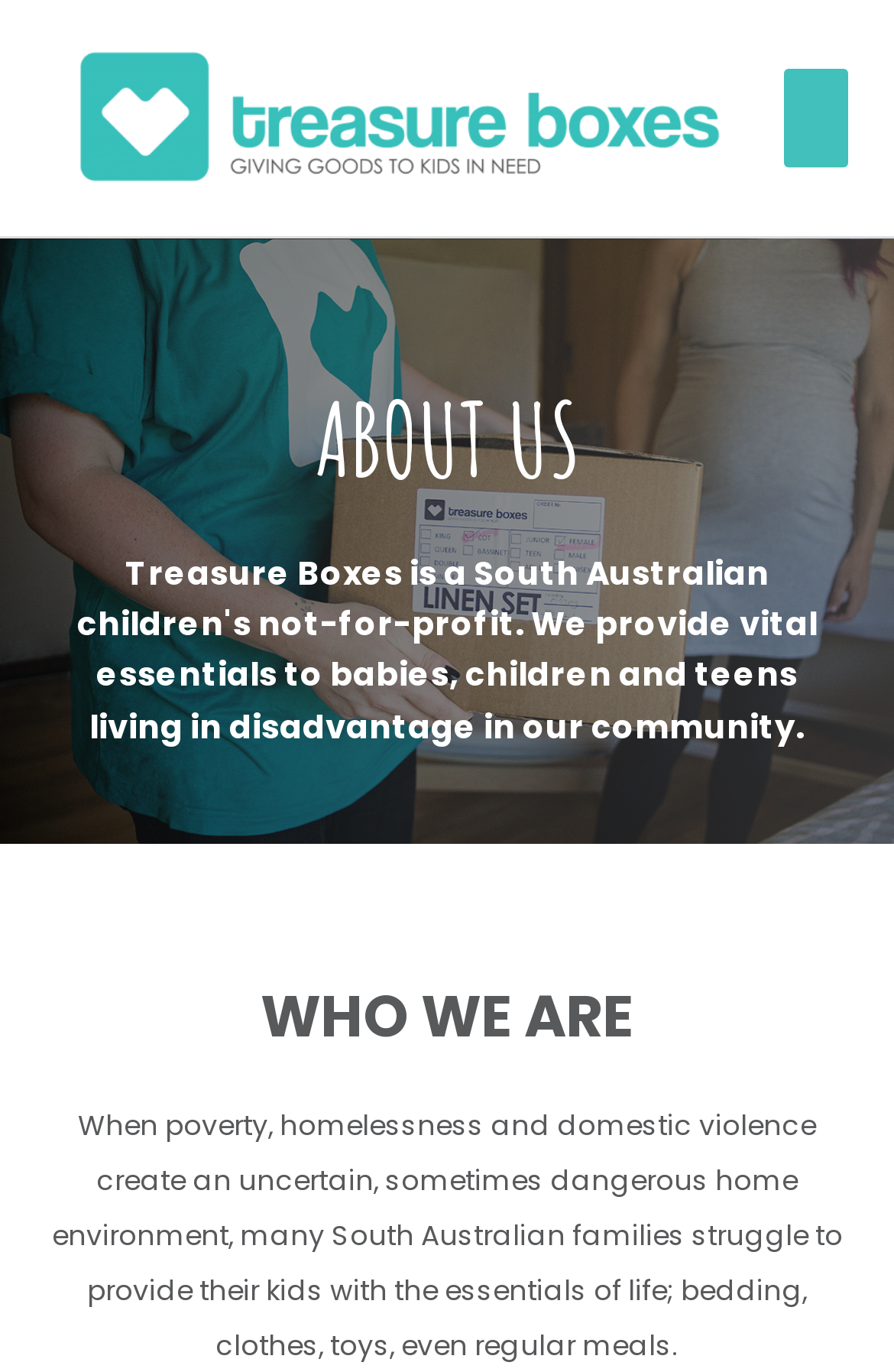Could you please study the image and provide a detailed answer to the question:
What is the location of the 'WHO WE ARE' heading?

The 'WHO WE ARE' heading is located below the Treasure Boxes logo, with a bounding box coordinate of [0.051, 0.71, 0.949, 0.762]. It is vertically positioned below the logo, as its y1 coordinate is greater than the y2 coordinate of the logo.